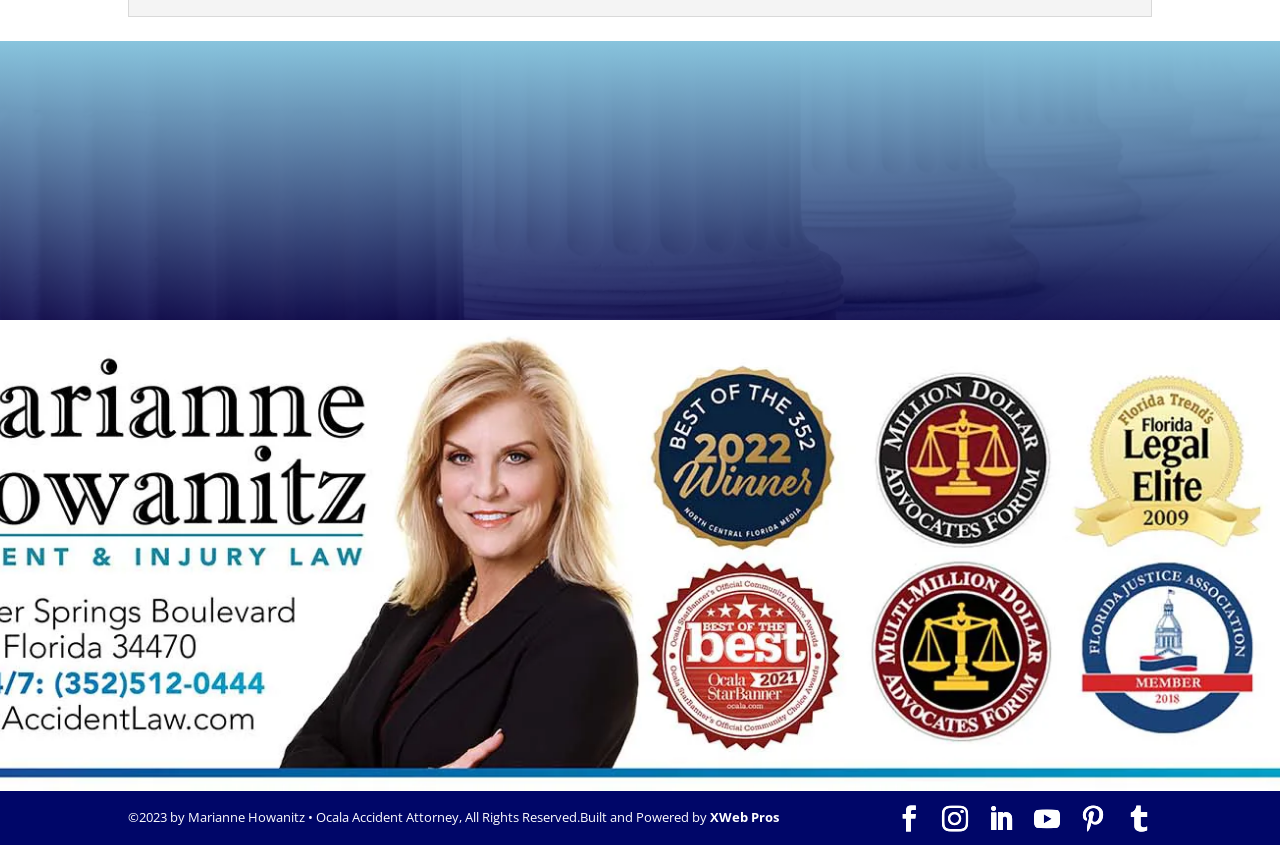What is the phone number to call for an accident?
Based on the image, give a concise answer in the form of a single word or short phrase.

1-352-512-0444